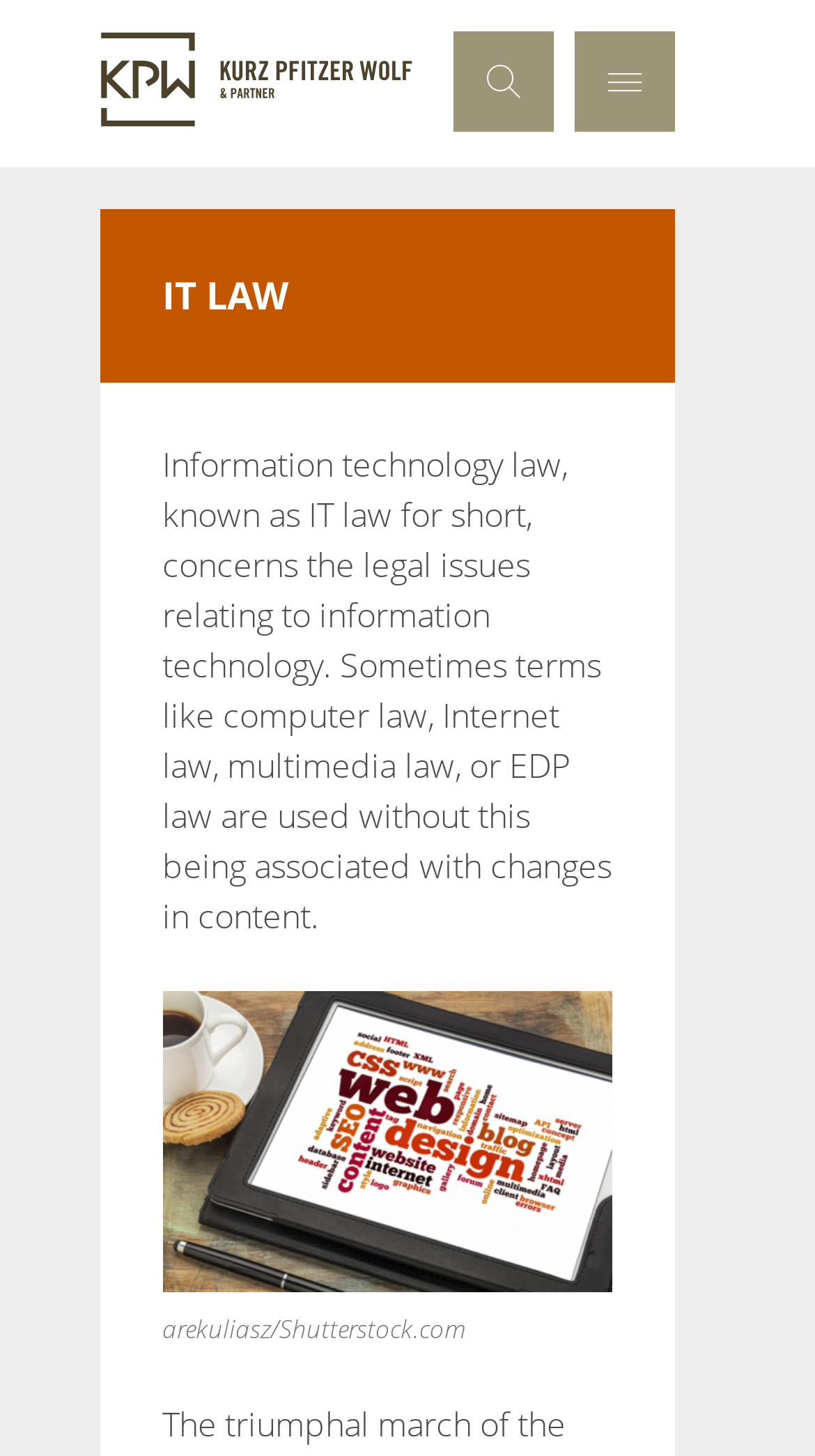What is the tone of the content on this webpage?
Please provide a comprehensive answer to the question based on the webpage screenshot.

The language used in the text is formal and objective, without any emotional or sensational tone, suggesting that the content on this webpage is presented in a neutral and informative manner.